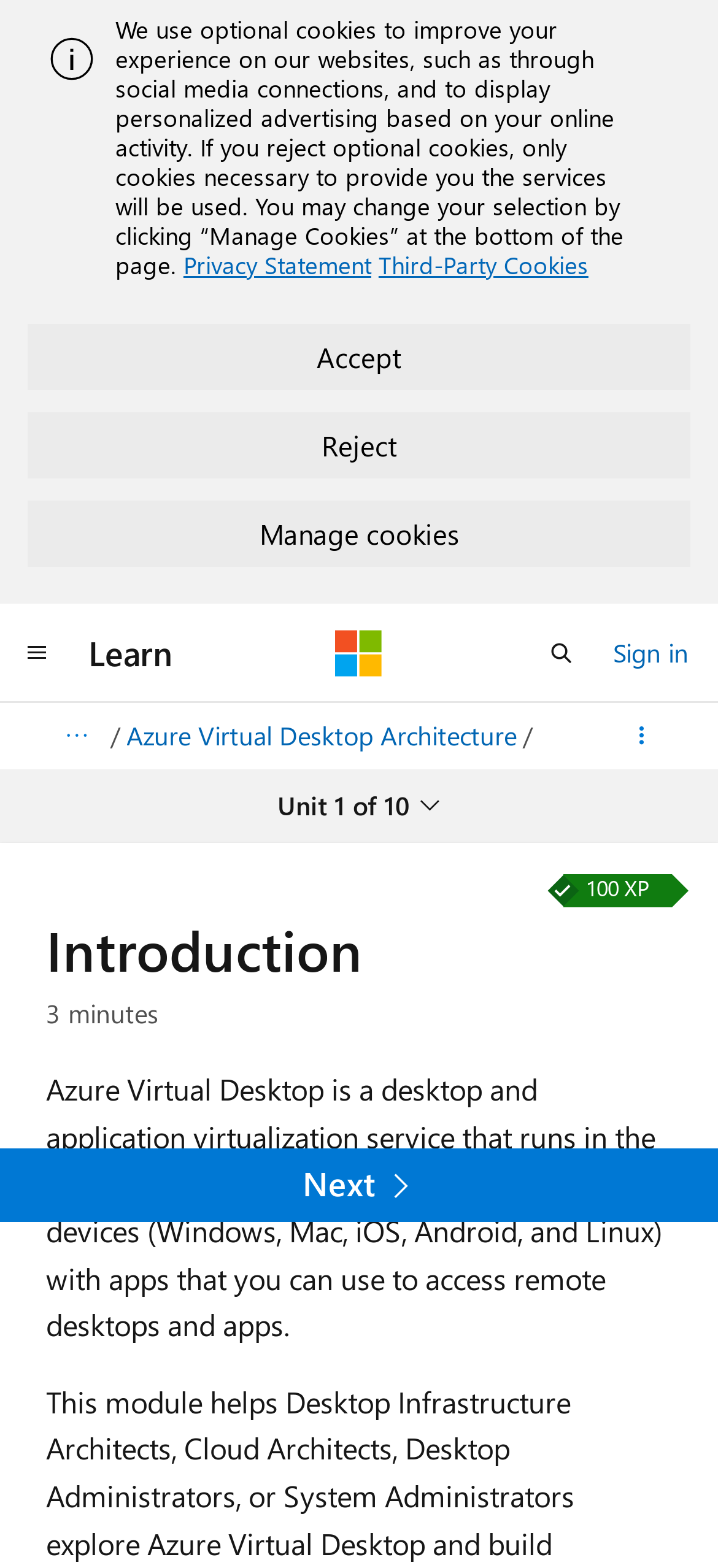How many devices are supported by Azure Virtual Desktop?
Based on the content of the image, thoroughly explain and answer the question.

The text mentions that Azure Virtual Desktop works across devices including Windows, Mac, iOS, Android, and Linux, which are 5 devices in total.